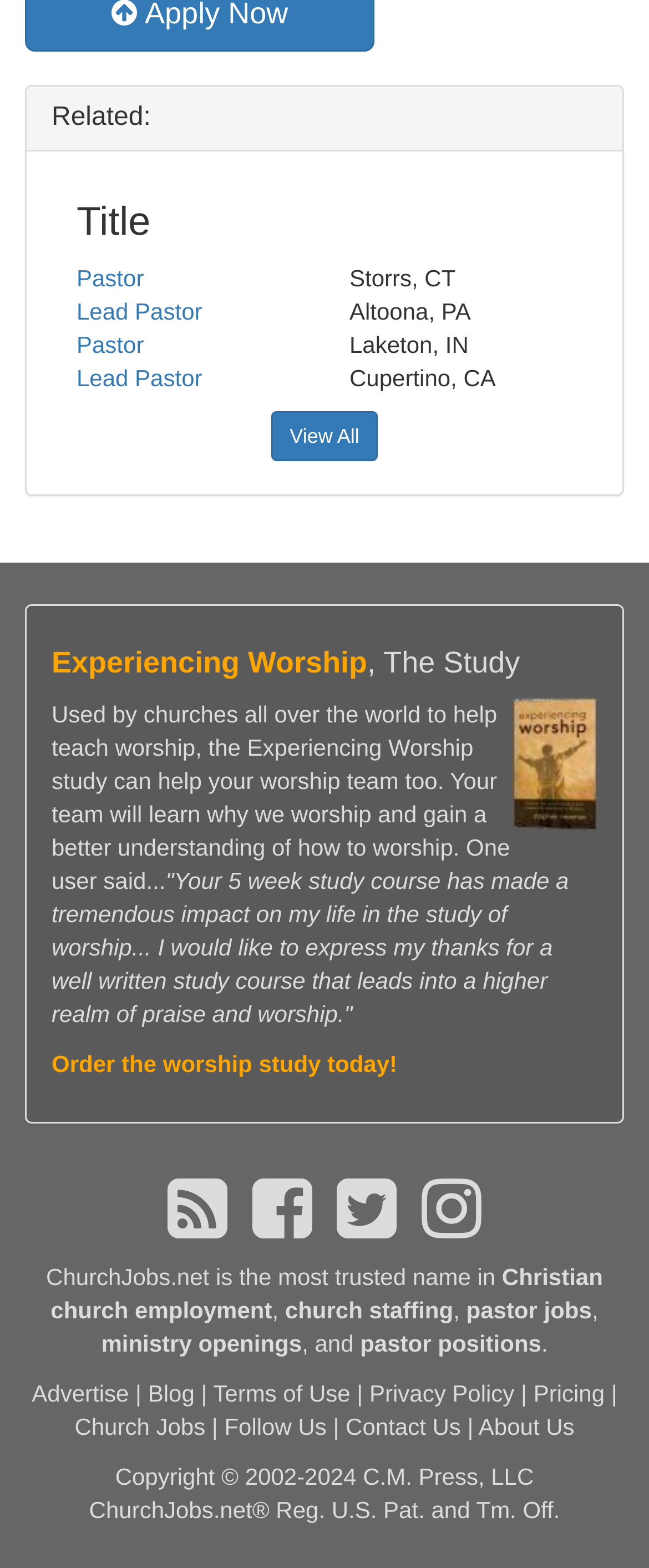Point out the bounding box coordinates of the section to click in order to follow this instruction: "Order the worship study today!".

[0.079, 0.67, 0.612, 0.687]